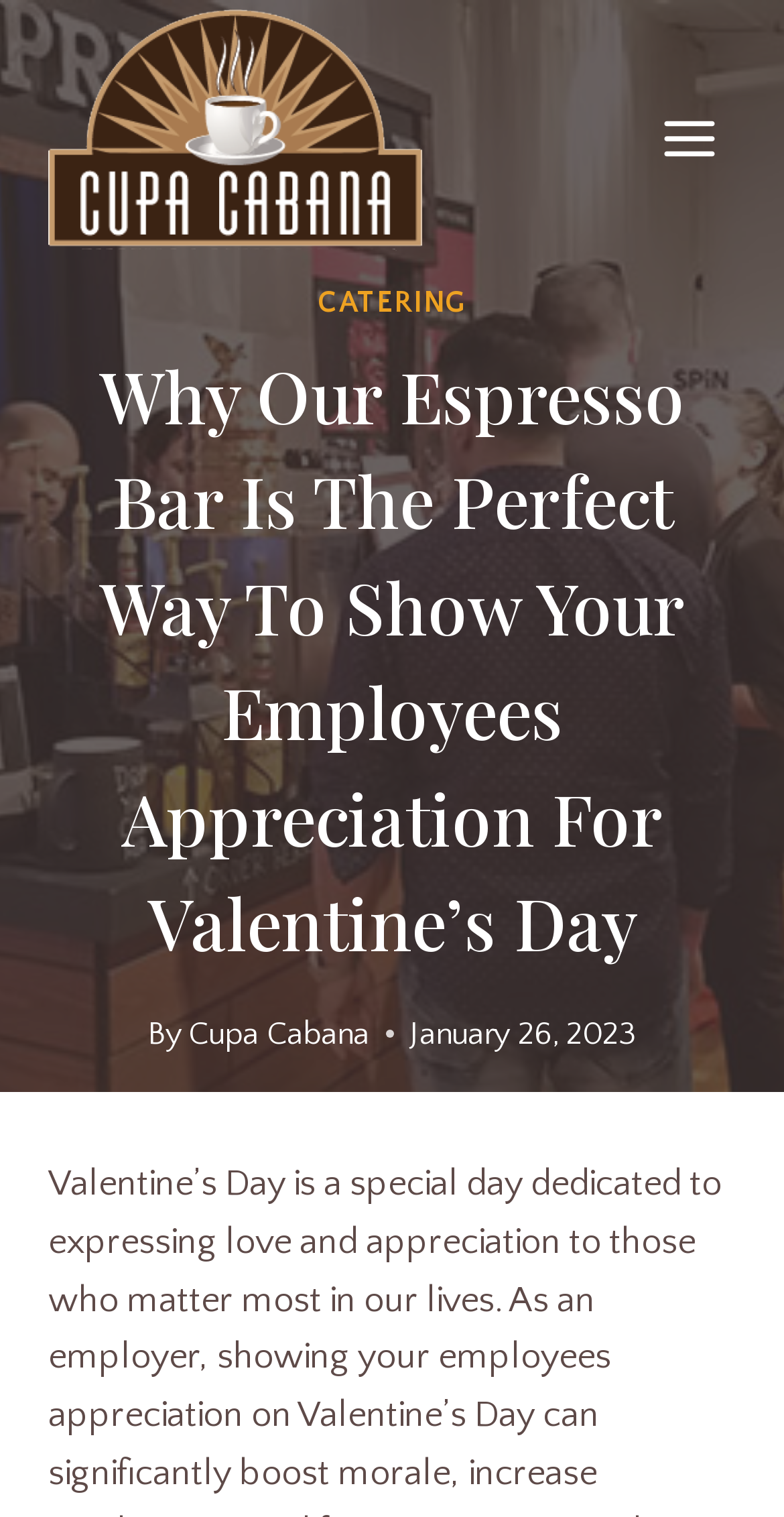Create a detailed narrative of the webpage’s visual and textual elements.

The webpage is about showing appreciation to employees on Valentine's Day, specifically highlighting the benefits of an espresso bar. At the top left of the page, there is a logo of "Cupa Cabana" which is also a clickable link. Next to the logo, there is a button to open a menu, located at the top right corner of the page.

Below the logo and menu button, there is a header section that spans the entire width of the page. Within this section, there are three main elements: a link to "CATERING" on the left, a heading that reads "Why Our Espresso Bar Is The Perfect Way To Show Your Employees Appreciation For Valentine’s Day" in the center, and a section on the right that includes the author's name "Cupa Cabana" and a timestamp of "January 26, 2023".

The author's name "Cupa Cabana" is mentioned twice on the page, once as a logo and once as a text element. There is also an image of the "Cupa Cabana" logo, which is likely the same as the one at the top left corner. Overall, the page has a simple layout with a focus on the main heading and a few supporting elements.